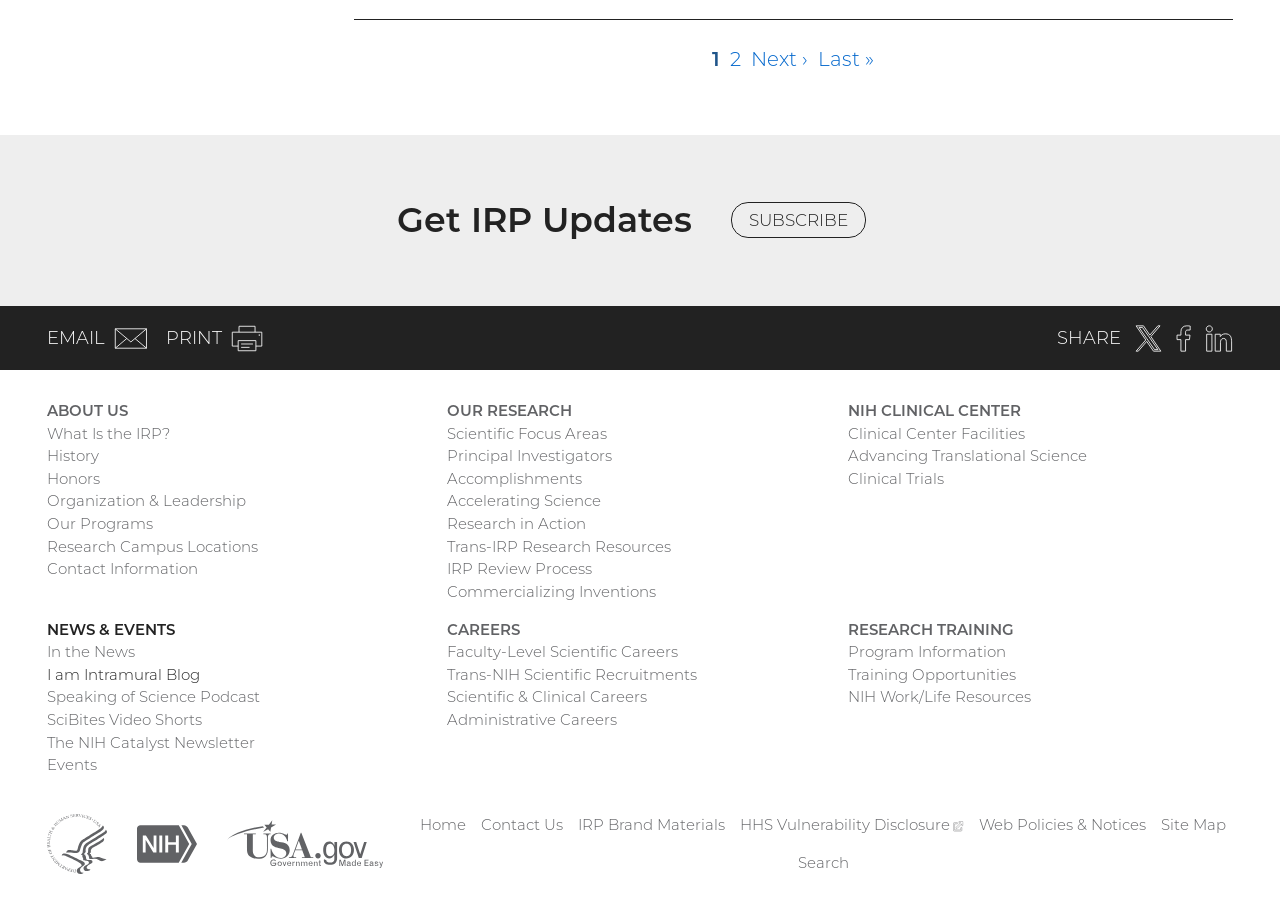How many social media links are there?
Based on the image content, provide your answer in one word or a short phrase.

3